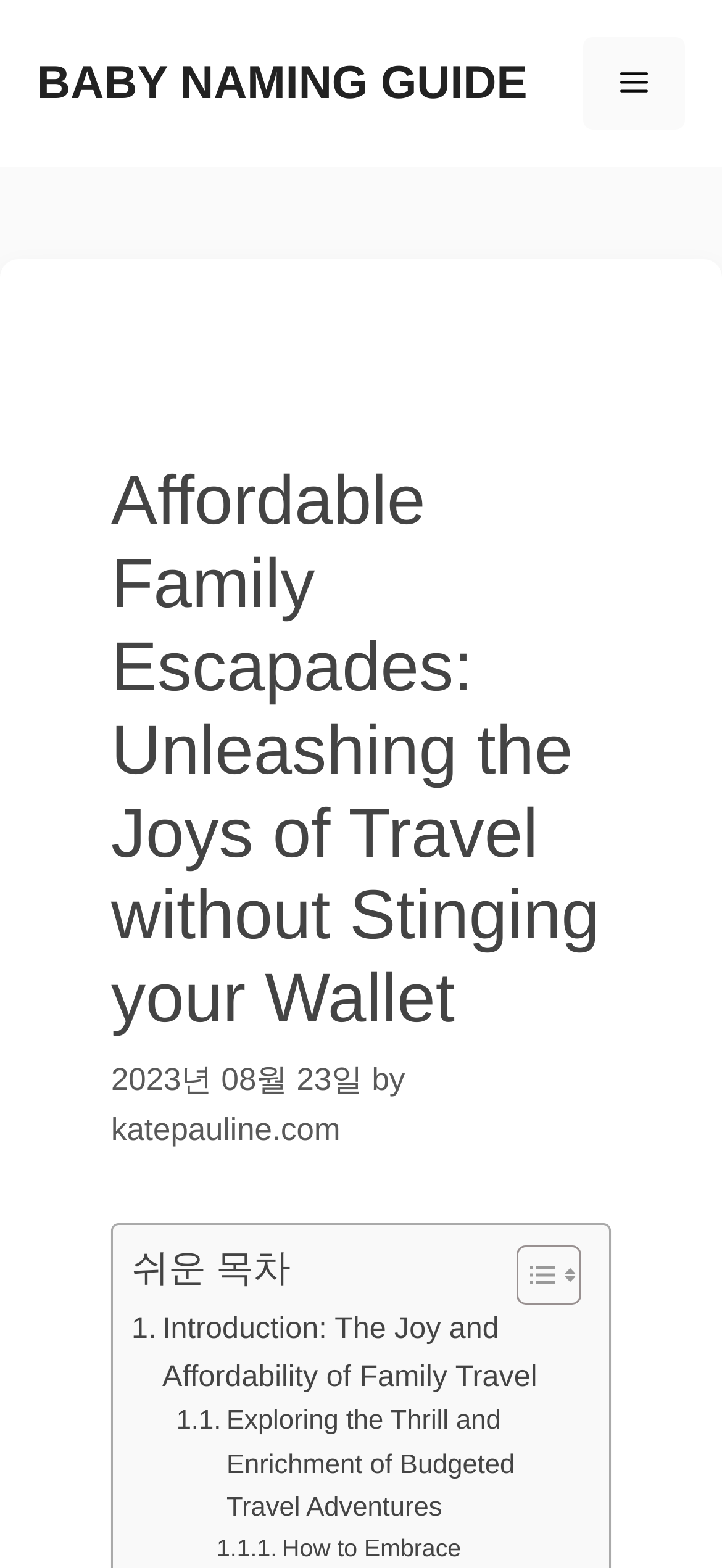Please answer the following question using a single word or phrase: What is the purpose of the button in the navigation?

Menu